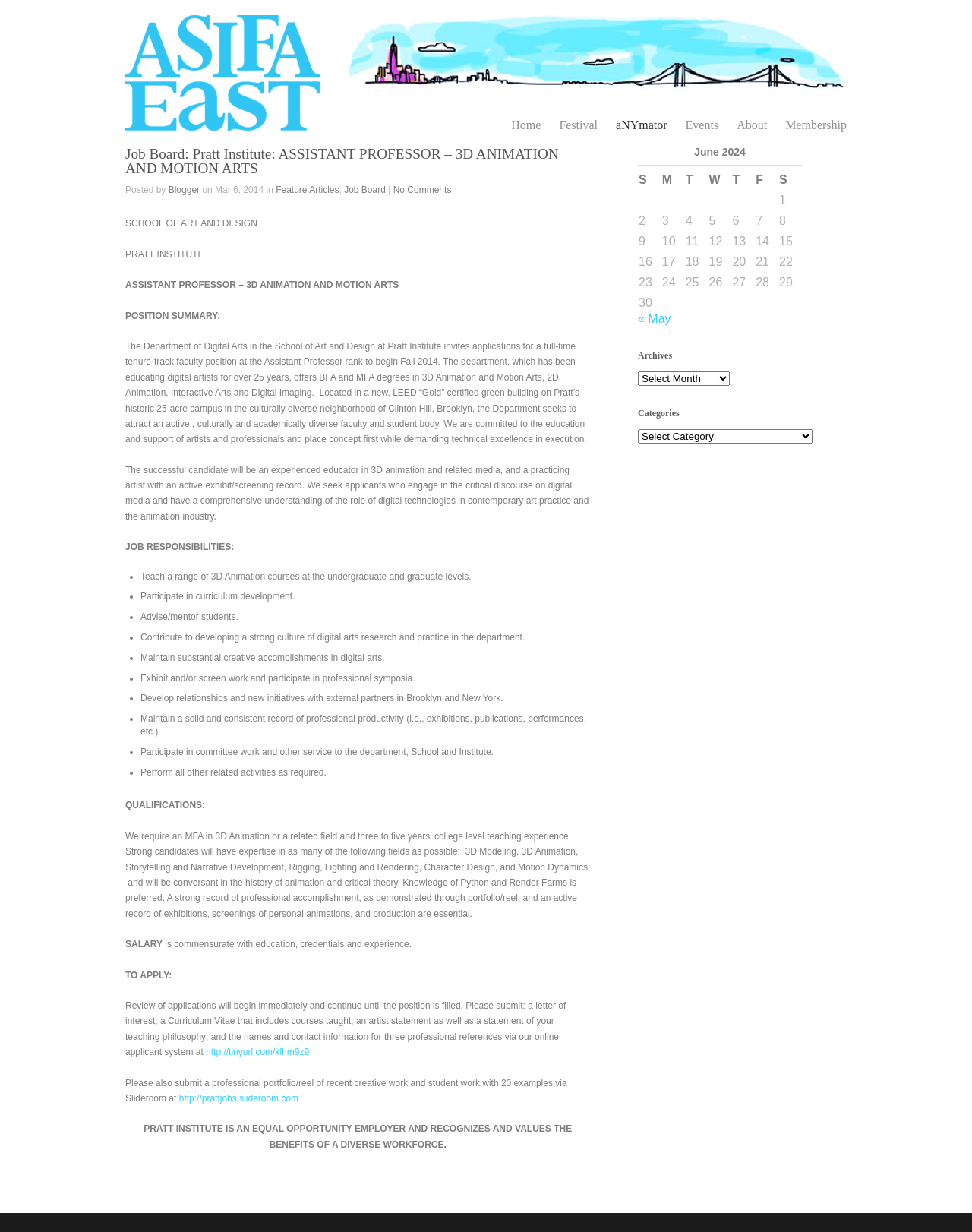What is the department of the School of Art and Design?
Please answer the question as detailed as possible.

The department can be found in the text 'The Department of Digital Arts in the School of Art and Design at Pratt Institute invites applications...' which is located in the middle of the webpage.